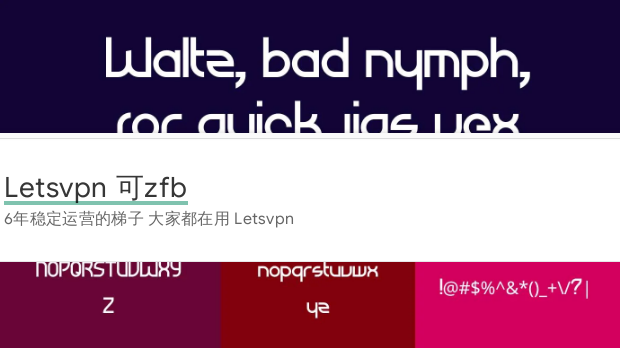Please reply with a single word or brief phrase to the question: 
What is the purpose of the contrasting colors in the image?

To enhance visual appeal